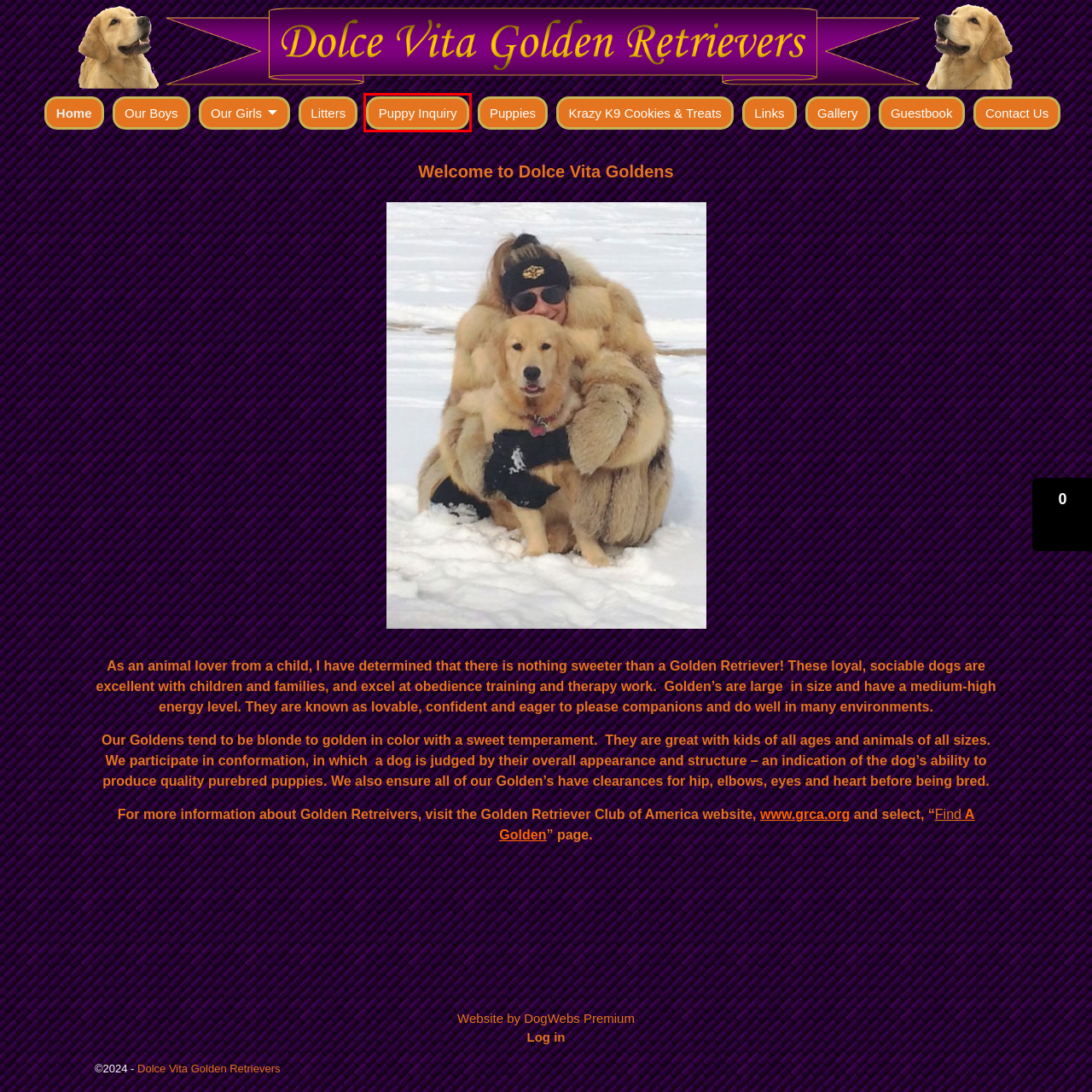Examine the screenshot of a webpage featuring a red bounding box and identify the best matching webpage description for the new page that results from clicking the element within the box. Here are the options:
A. Begin the Search - Golden Retriever Club of America
B. Litters - Dolce Vita Golden Retrievers
C. Puppy Inquiry - Dolce Vita Golden Retrievers
D. Golden Retriever Club of America
E. Log In ‹ Dolce Vita Golden Retrievers — WordPress
F. Puppies - Dolce Vita Golden Retrievers
G. DogWebs Premium – Try DogWebs Premium Free for 30 Days.
H. Contact Us - Dolce Vita Golden Retrievers

C